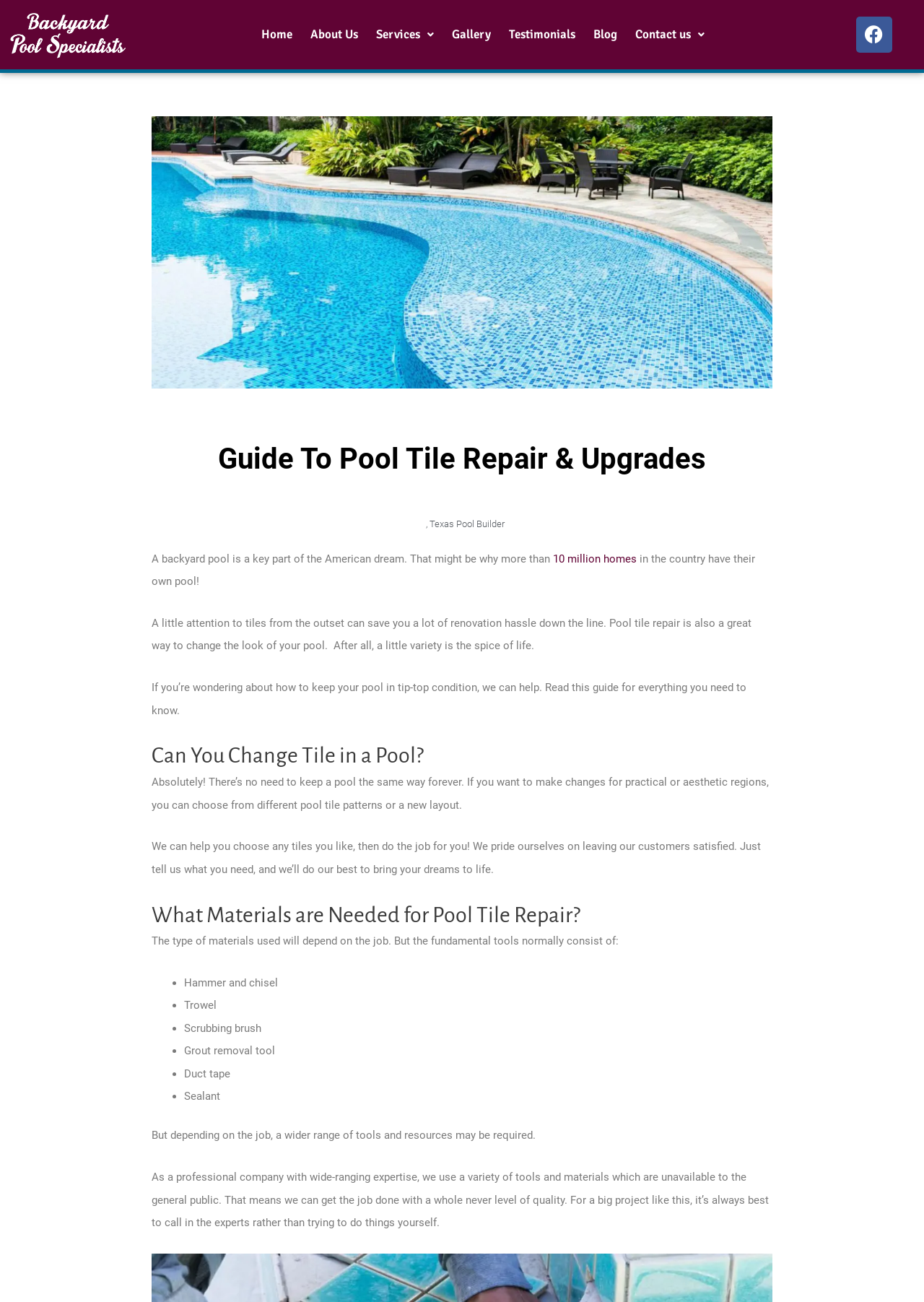Can you give a comprehensive explanation to the question given the content of the image?
What is the name of the company?

I found the answer by looking at the image element with the text 'backyard pool specialists' at the top of the webpage, which suggests that it is the company's logo or name.